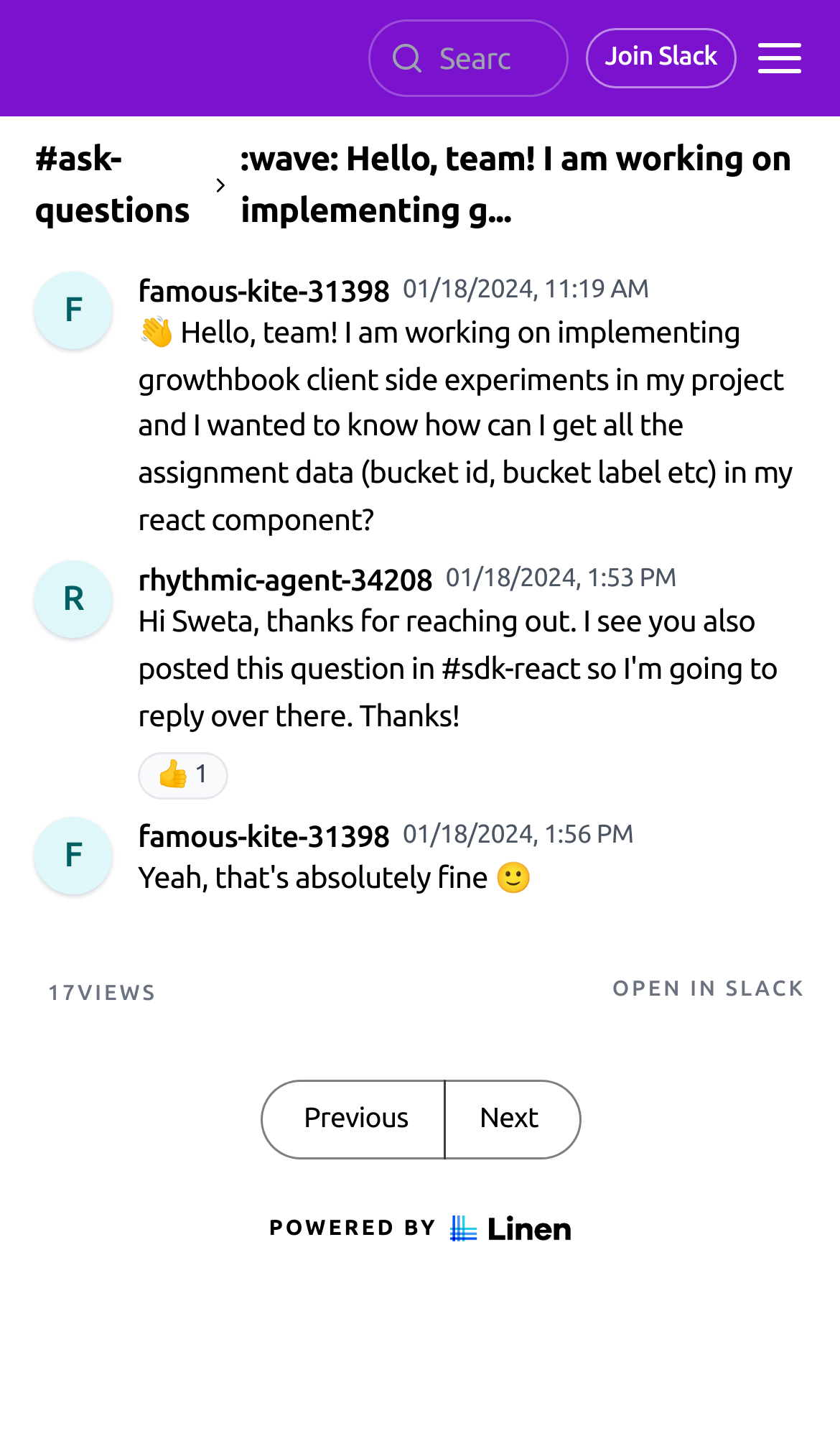Reply to the question with a brief word or phrase: How many views does the post have?

17